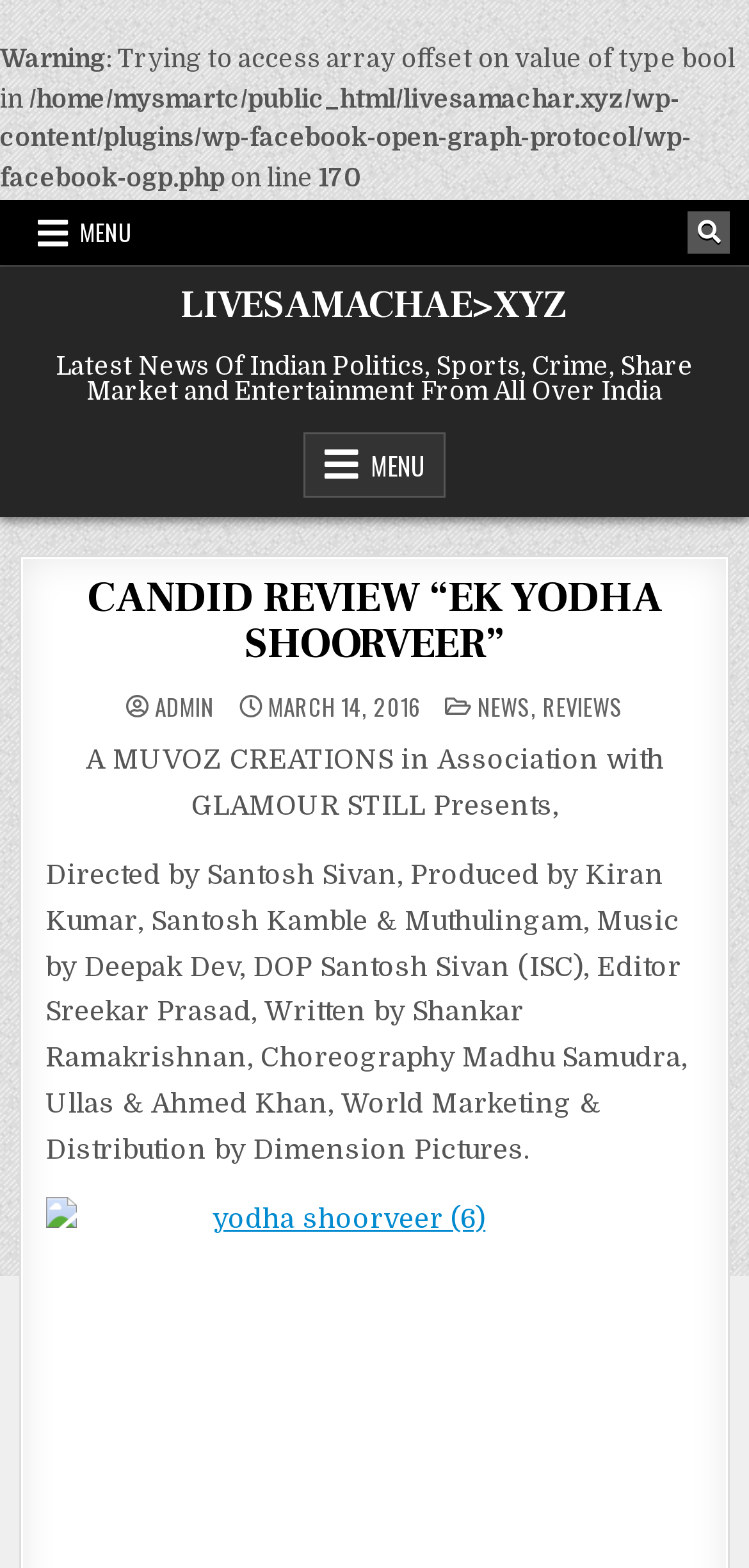Describe in detail what you see on the webpage.

This webpage appears to be a news article or review page. At the top, there is a warning message and some error messages, which may indicate technical issues with the website. Below these messages, there is a secondary menu with a button labeled "MENU" and a search button on the right side. 

The main content of the page starts with a link to the website's homepage, "LIVESAMACHAE>XYZ", followed by a brief description of the website, which provides news on Indian politics, sports, crime, share market, and entertainment. 

Below this description, there is a primary menu with another "MENU" button. The main article begins with a heading "CANDID REVIEW “EK YODHA SHOORVEER”", which is a review of a movie or a show. The review is written by "ADMIN" and was posted on March 14, 2016. The article is categorized under "NEWS" and "REVIEWS". 

The review itself appears to be a detailed one, with information about the movie's production, including the director, producers, music composer, cinematographer, editor, writer, and choreographers. The text is quite lengthy and provides a lot of details about the movie.